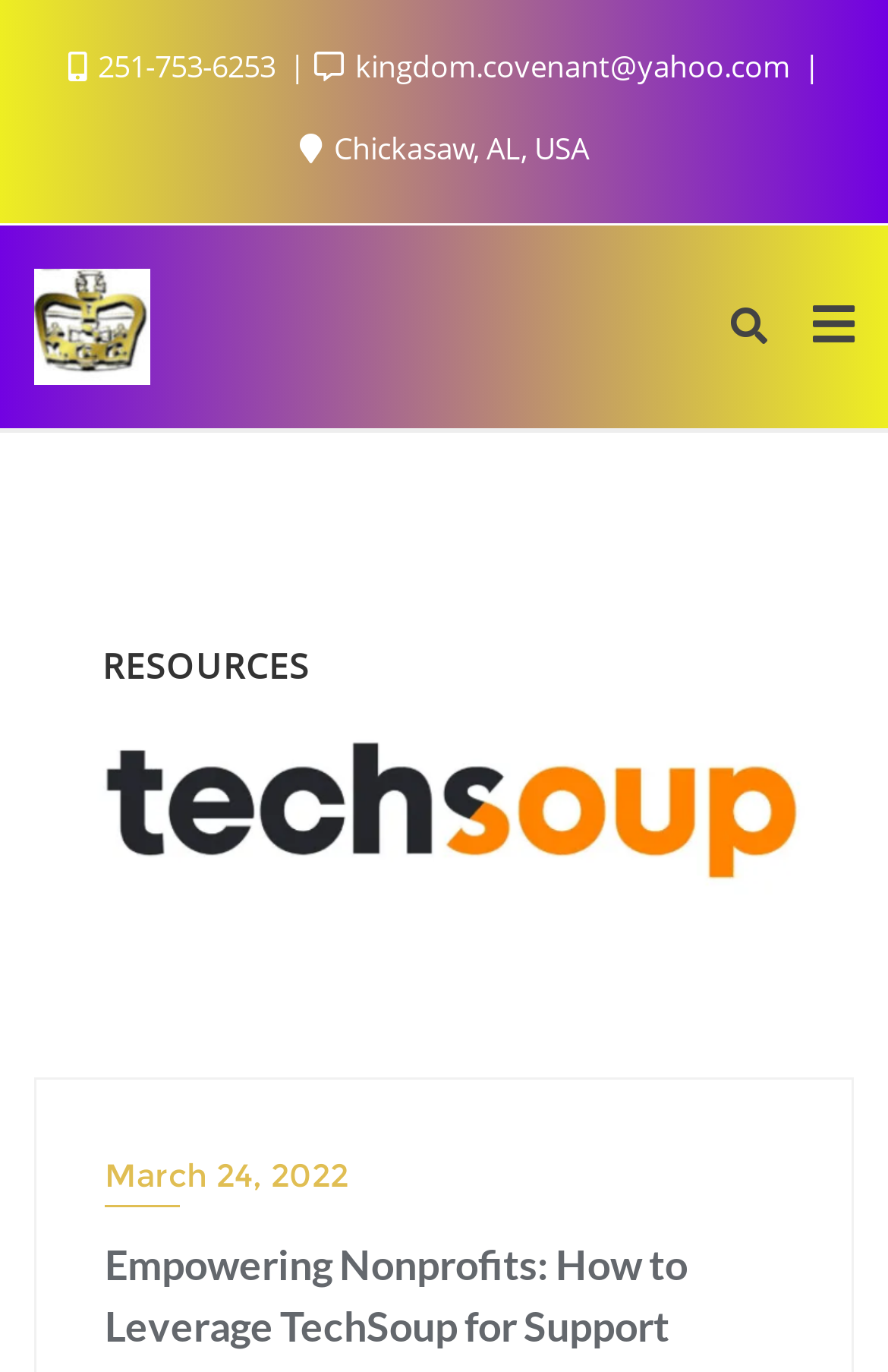How many icons are in the top-right corner of the webpage?
Carefully analyze the image and provide a thorough answer to the question.

I found the icons by looking at the link elements with the bounding box coordinates [0.823, 0.218, 0.864, 0.26] and [0.915, 0.223, 0.962, 0.255] which contain the icons '' and '' respectively.